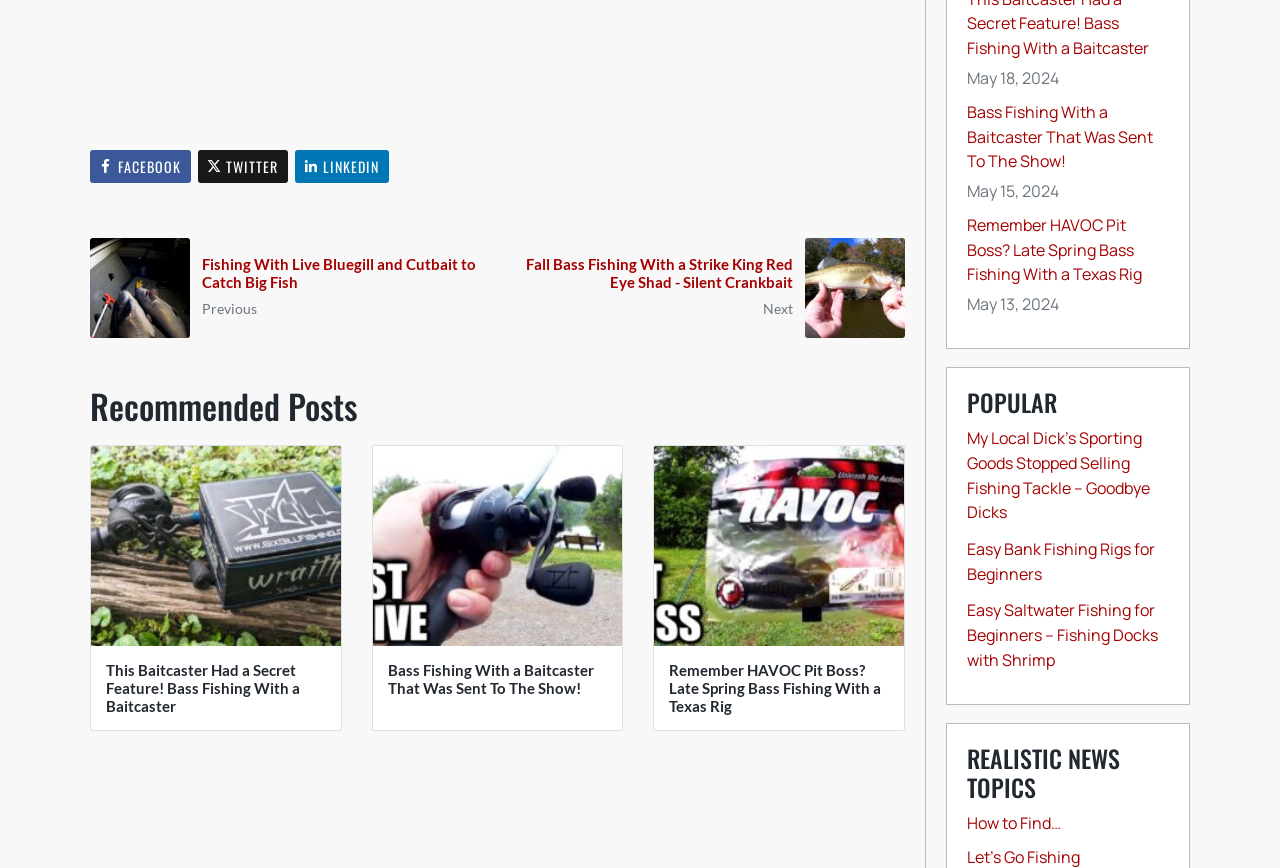What is the purpose of the dates on the right side?
Craft a detailed and extensive response to the question.

The dates on the right side of the webpage, such as 'May 18, 2024', 'May 15, 2024', and 'May 13, 2024', appear to be the dates when the corresponding posts or articles were published.